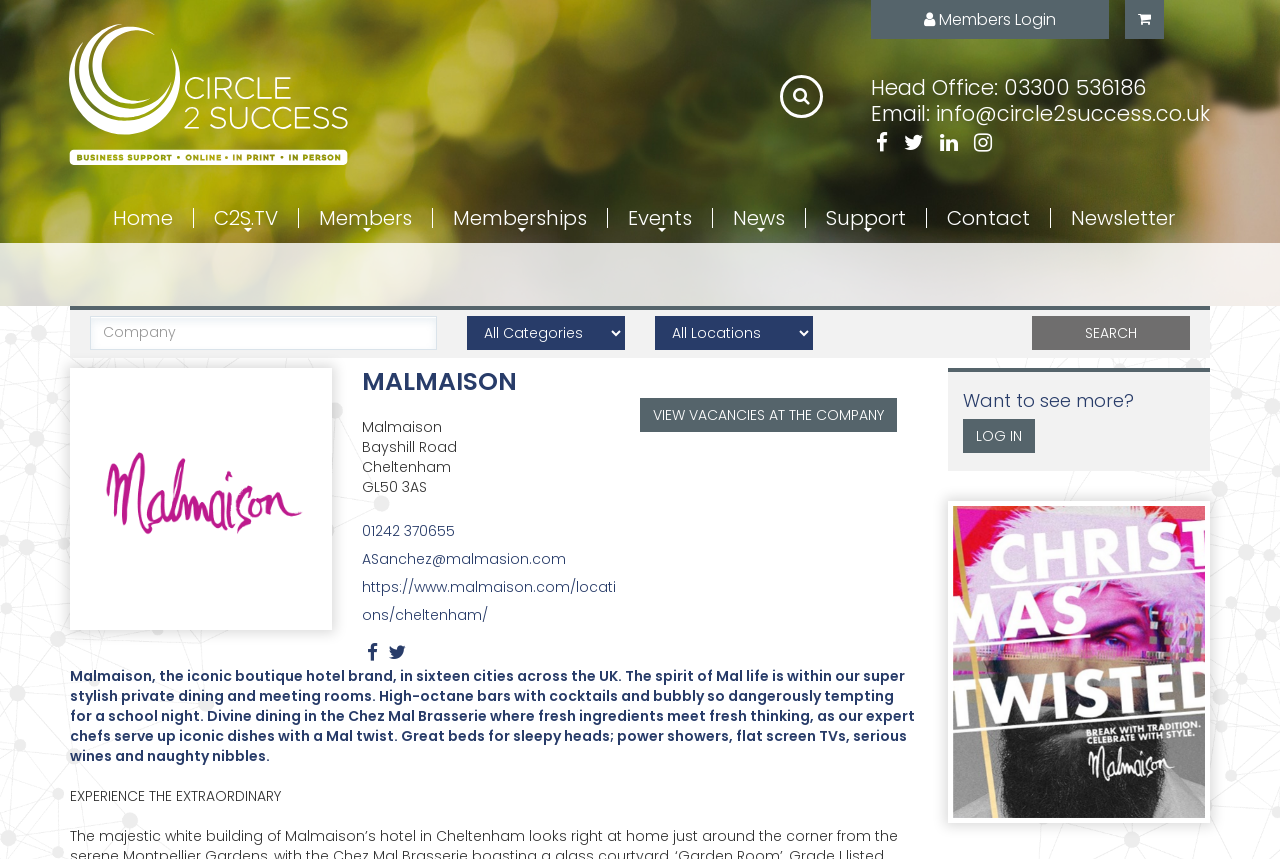Please specify the bounding box coordinates for the clickable region that will help you carry out the instruction: "Login to members area".

[0.68, 0.0, 0.866, 0.046]